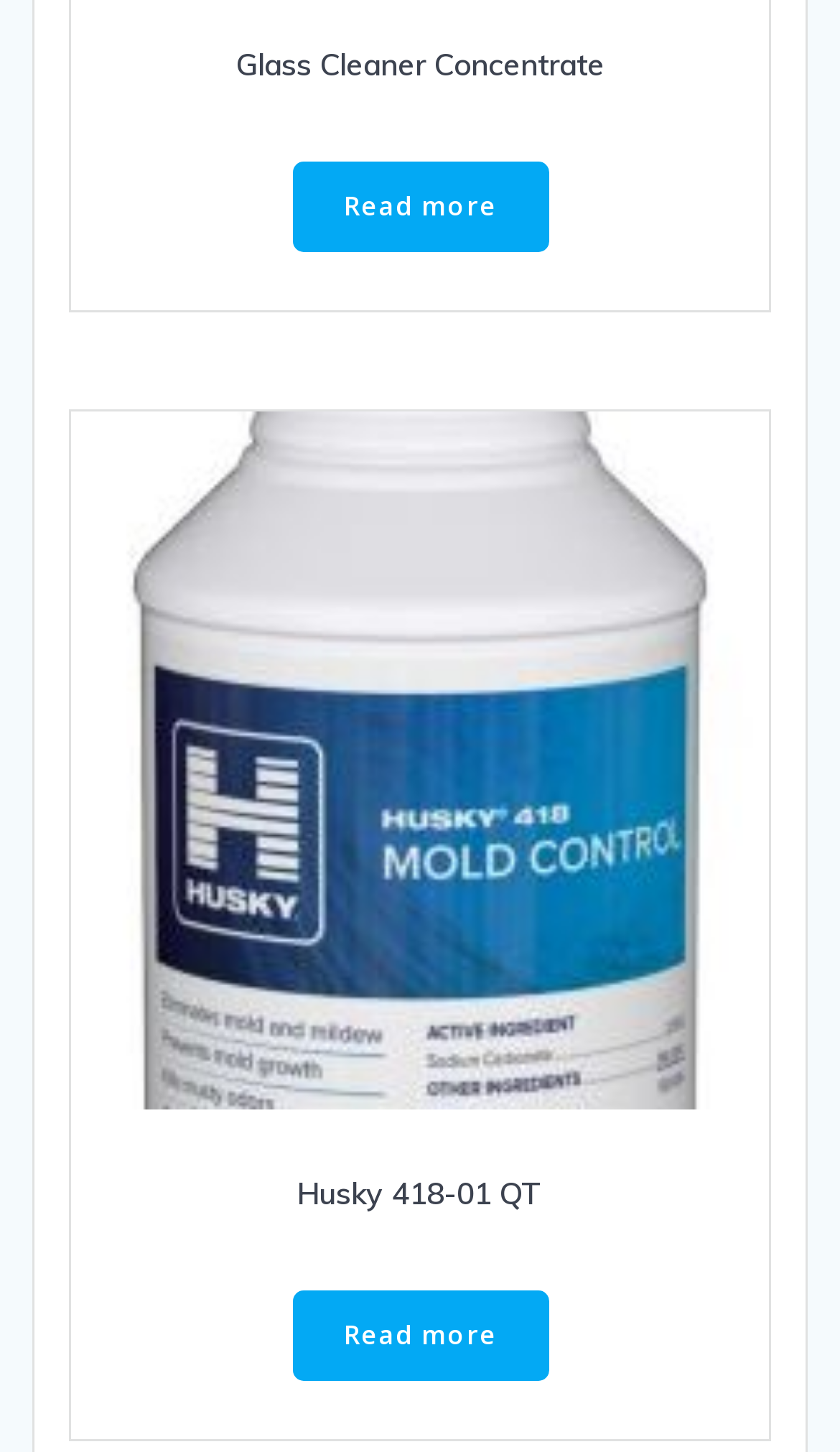Determine the bounding box for the UI element described here: "Read more".

[0.347, 0.112, 0.653, 0.174]